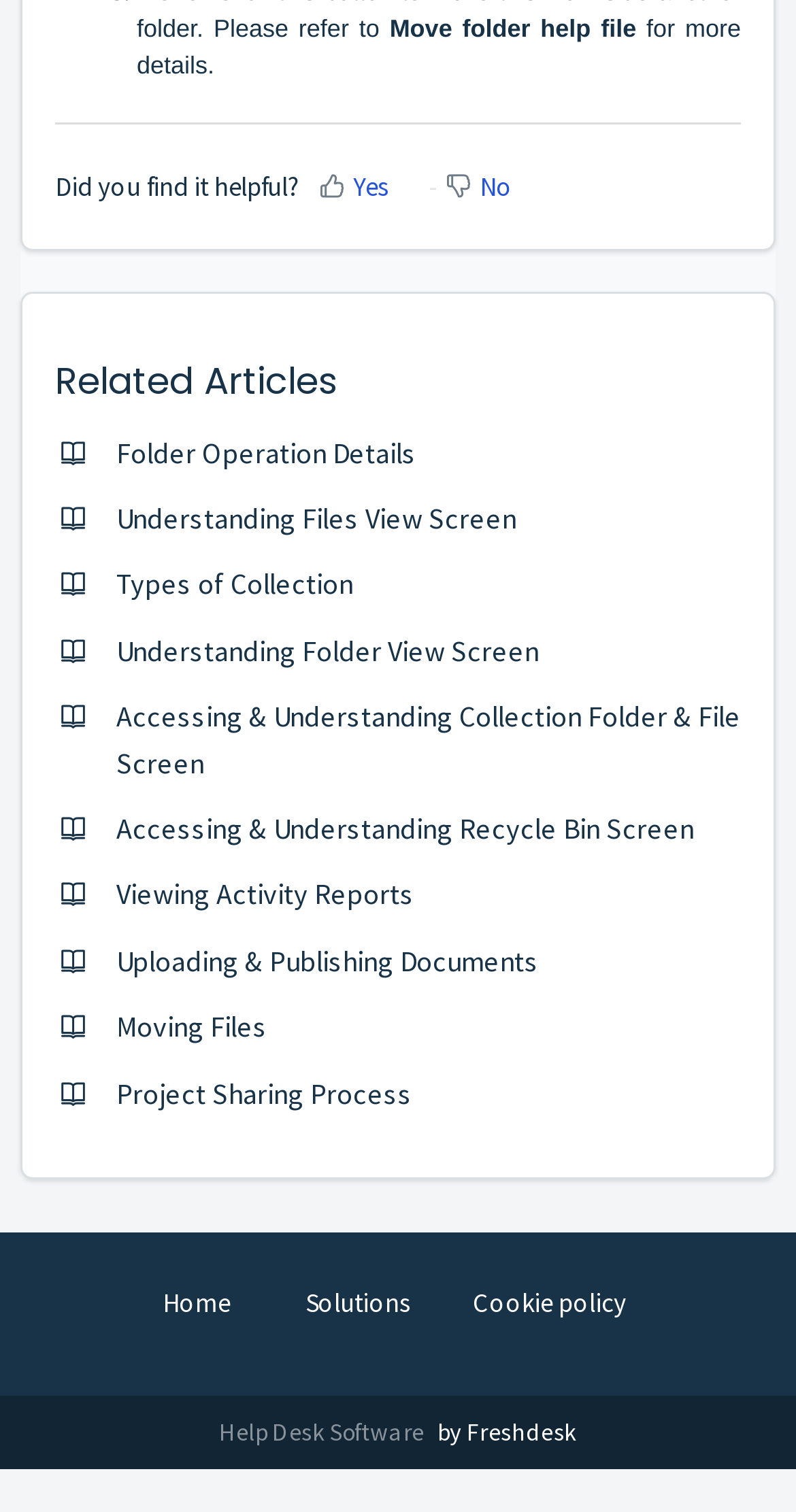Find the bounding box coordinates of the element you need to click on to perform this action: 'select Yes'. The coordinates should be represented by four float values between 0 and 1, in the format [left, top, right, bottom].

[0.436, 0.107, 0.487, 0.13]